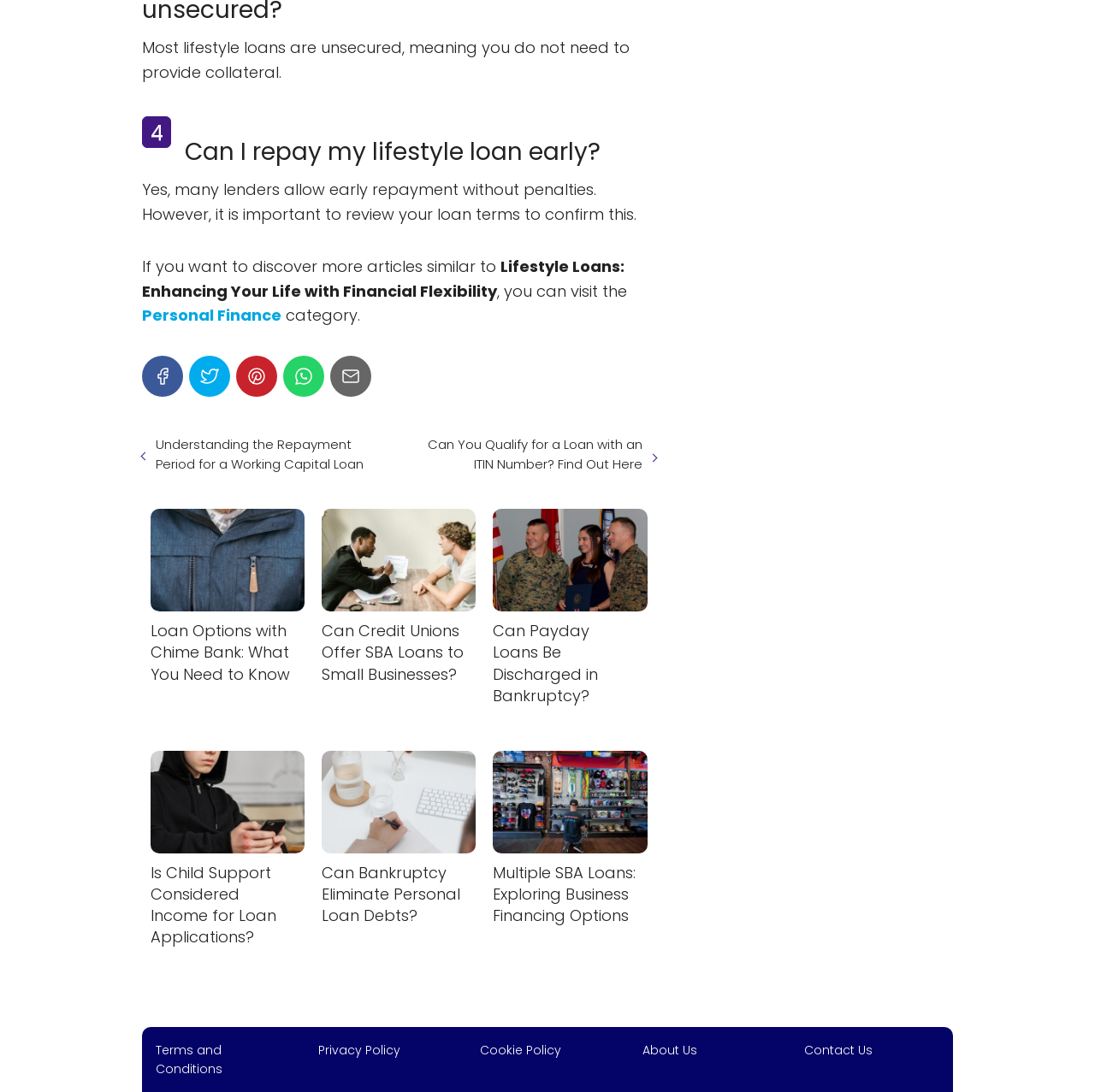Please specify the bounding box coordinates for the clickable region that will help you carry out the instruction: "Click on 'Personal Finance'".

[0.13, 0.279, 0.257, 0.299]